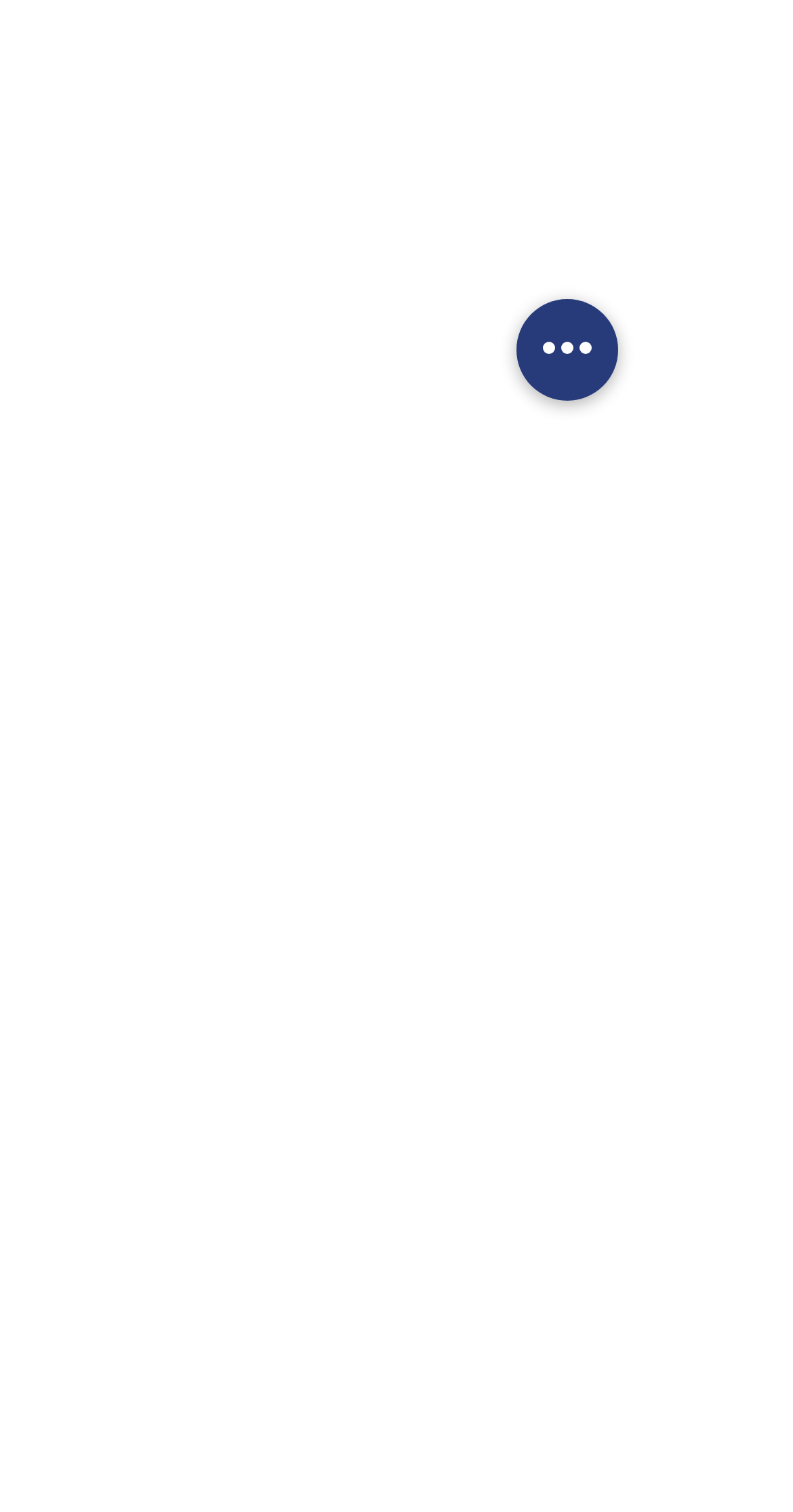Using the description: "contact us", determine the UI element's bounding box coordinates. Ensure the coordinates are in the format of four float numbers between 0 and 1, i.e., [left, top, right, bottom].

[0.284, 0.905, 0.51, 0.932]